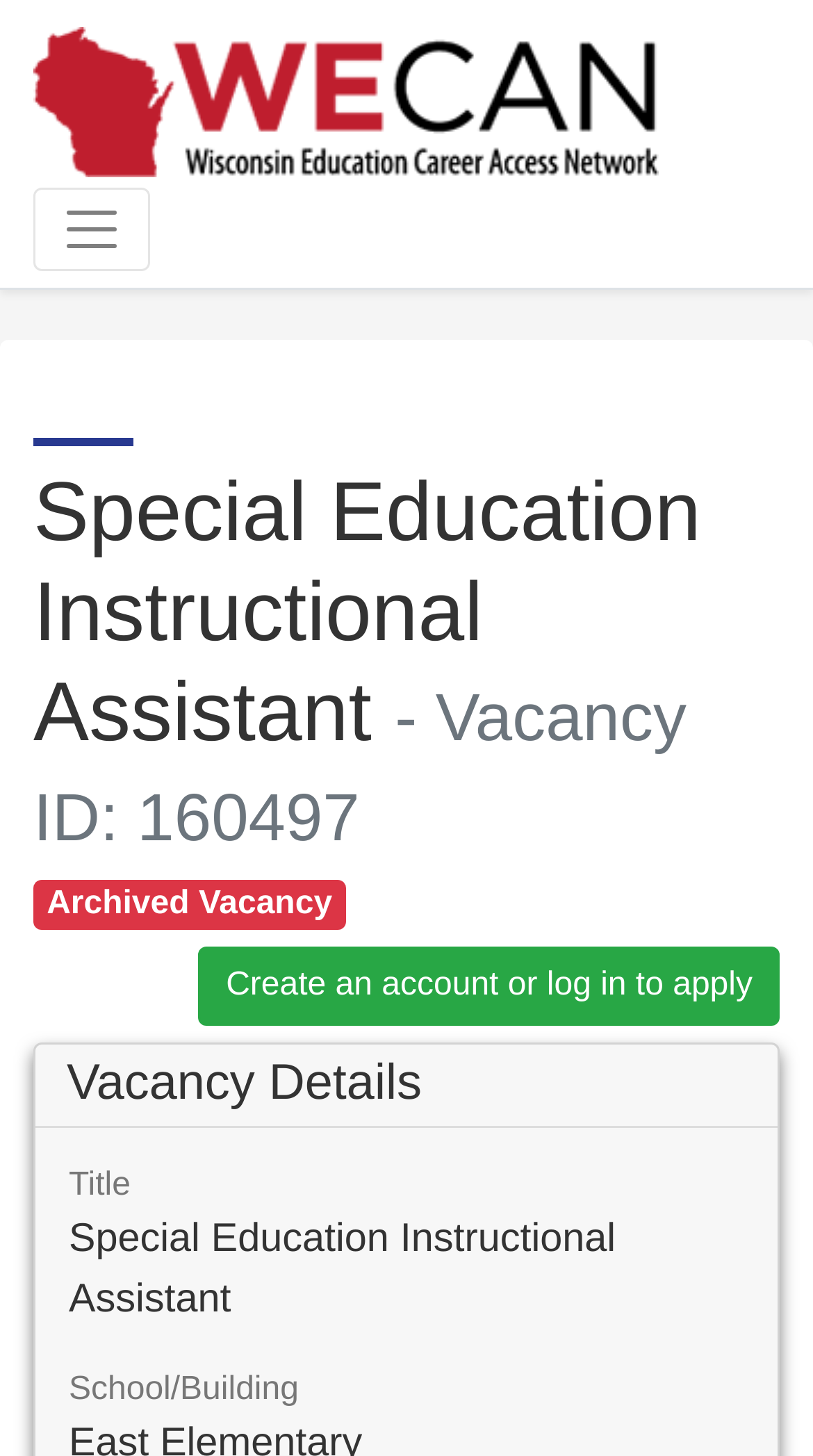Locate and extract the text of the main heading on the webpage.

Special Education Instructional Assistant - Vacancy ID: 160497